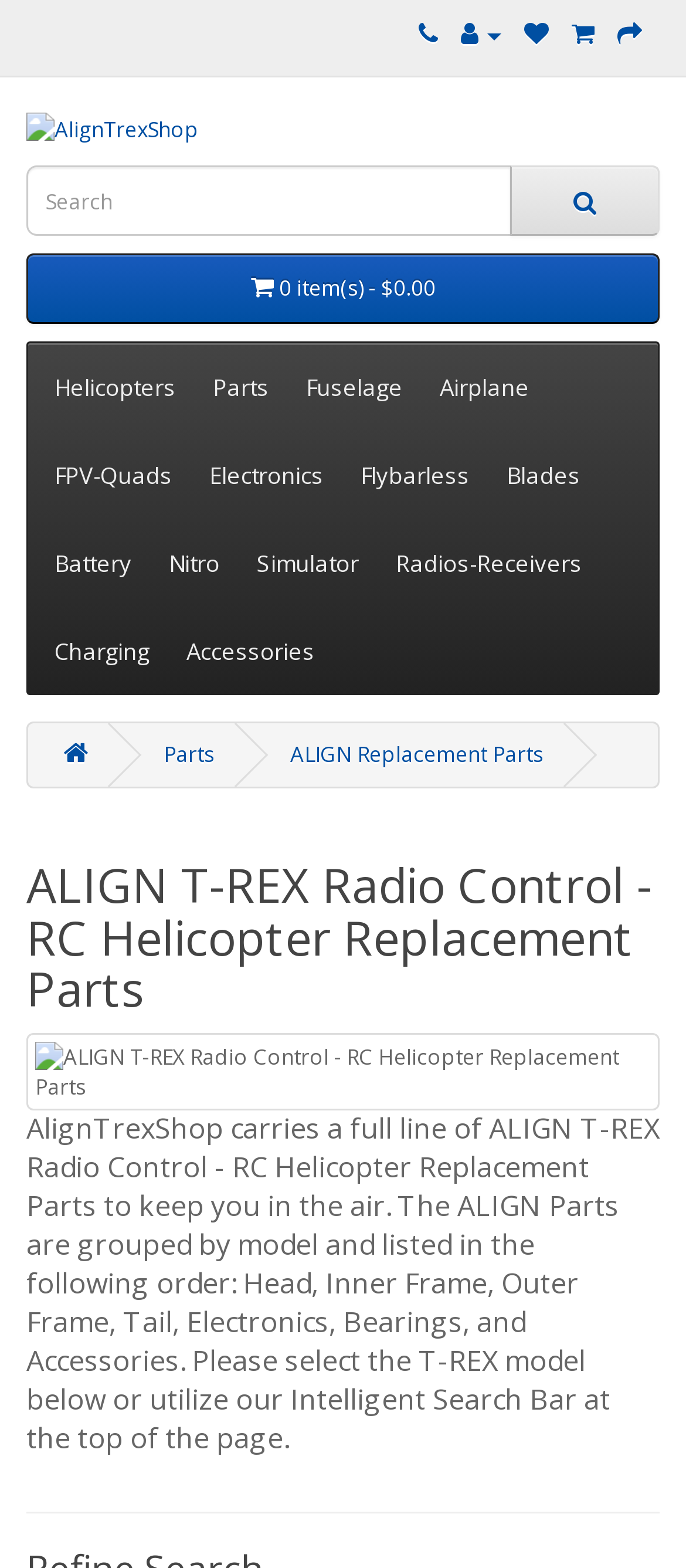Using the provided description 0 item(s) - $0.00, find the bounding box coordinates for the UI element. Provide the coordinates in (top-left x, top-left y, bottom-right x, bottom-right y) format, ensuring all values are between 0 and 1.

[0.038, 0.162, 0.962, 0.207]